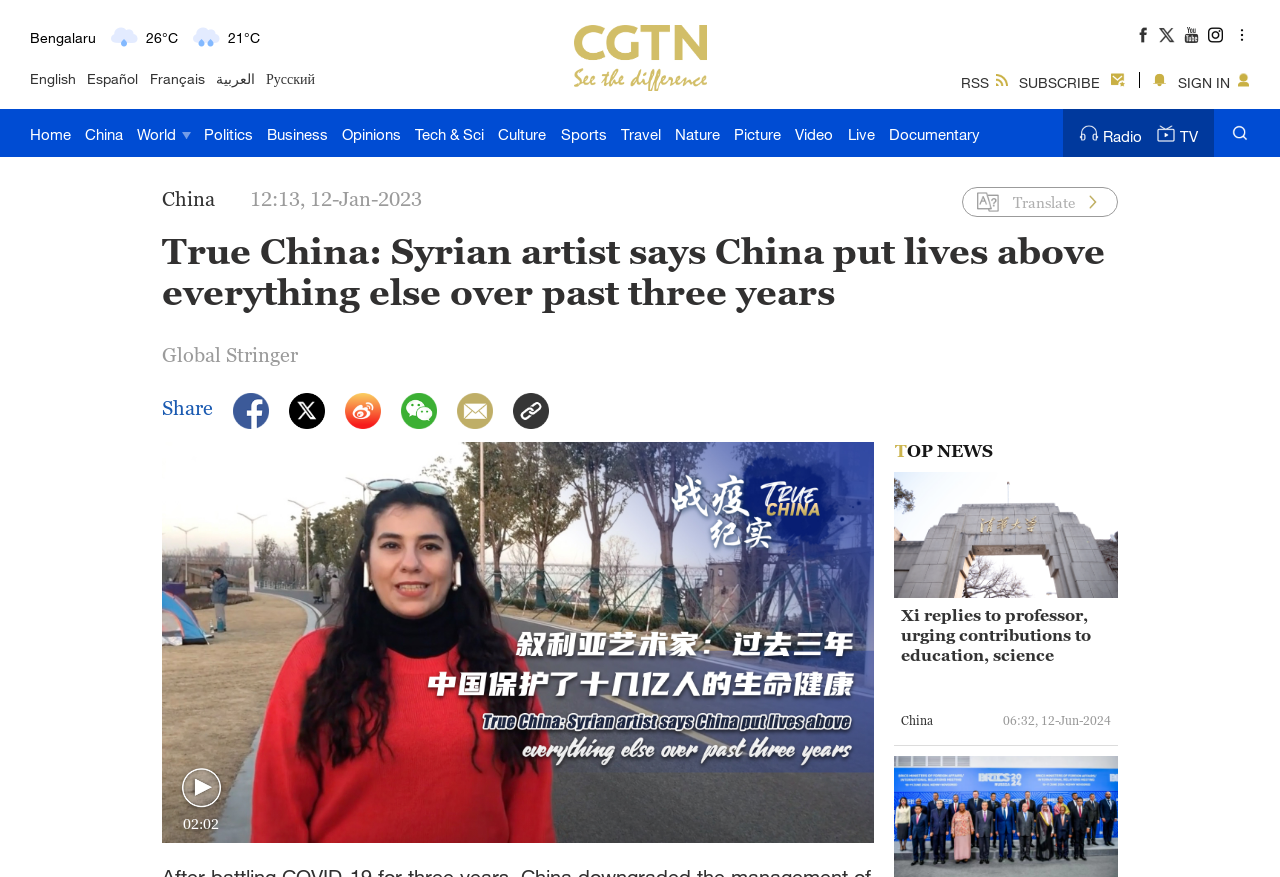Please indicate the bounding box coordinates for the clickable area to complete the following task: "Read the news about China". The coordinates should be specified as four float numbers between 0 and 1, i.e., [left, top, right, bottom].

[0.127, 0.213, 0.172, 0.241]